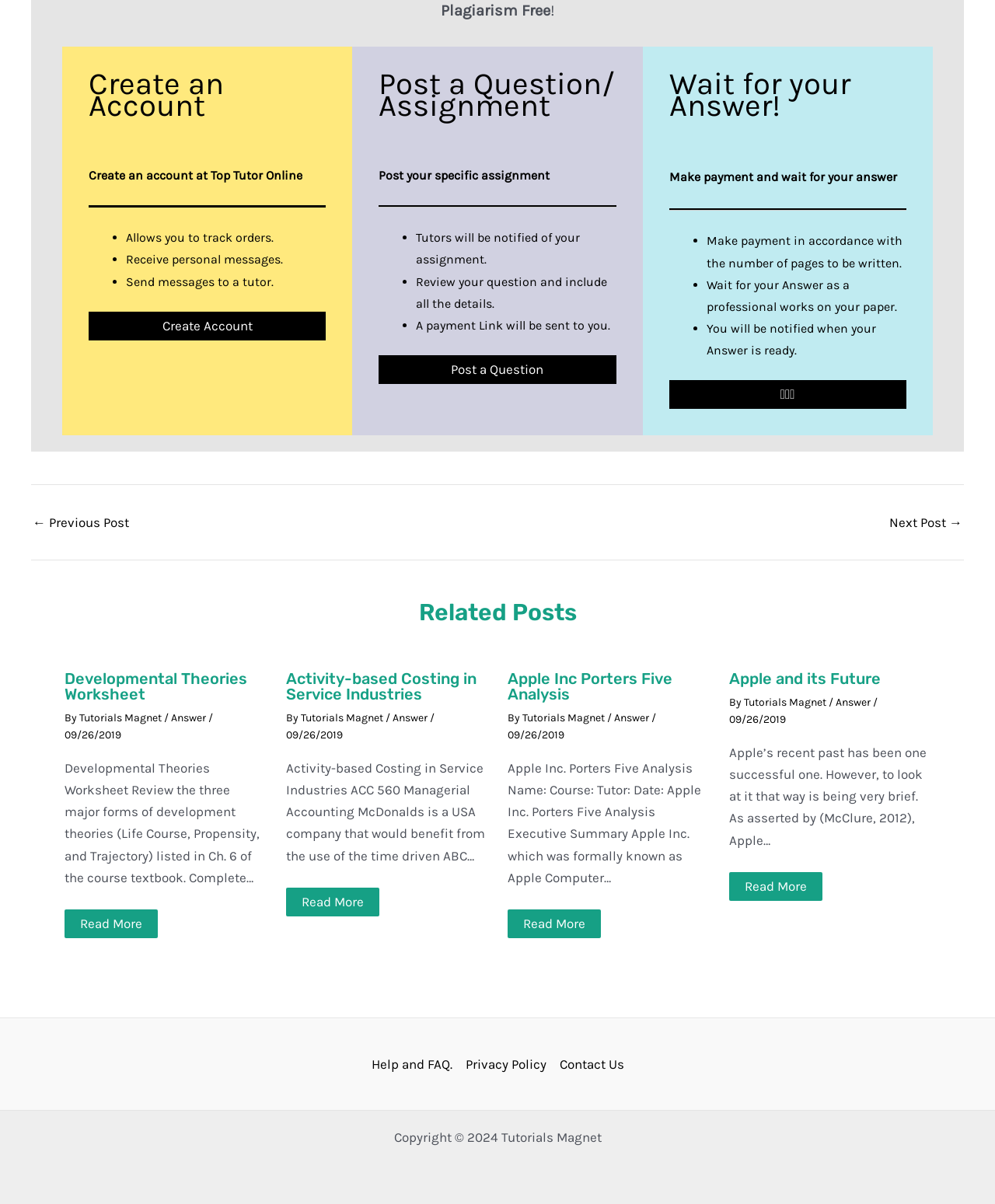Utilize the information from the image to answer the question in detail:
What is the topic of the first related post?

The first related post is titled 'Developmental Theories Worksheet', which appears to be a review of the three major forms of development theories listed in a course textbook. This is indicated by the heading and text of the related post.